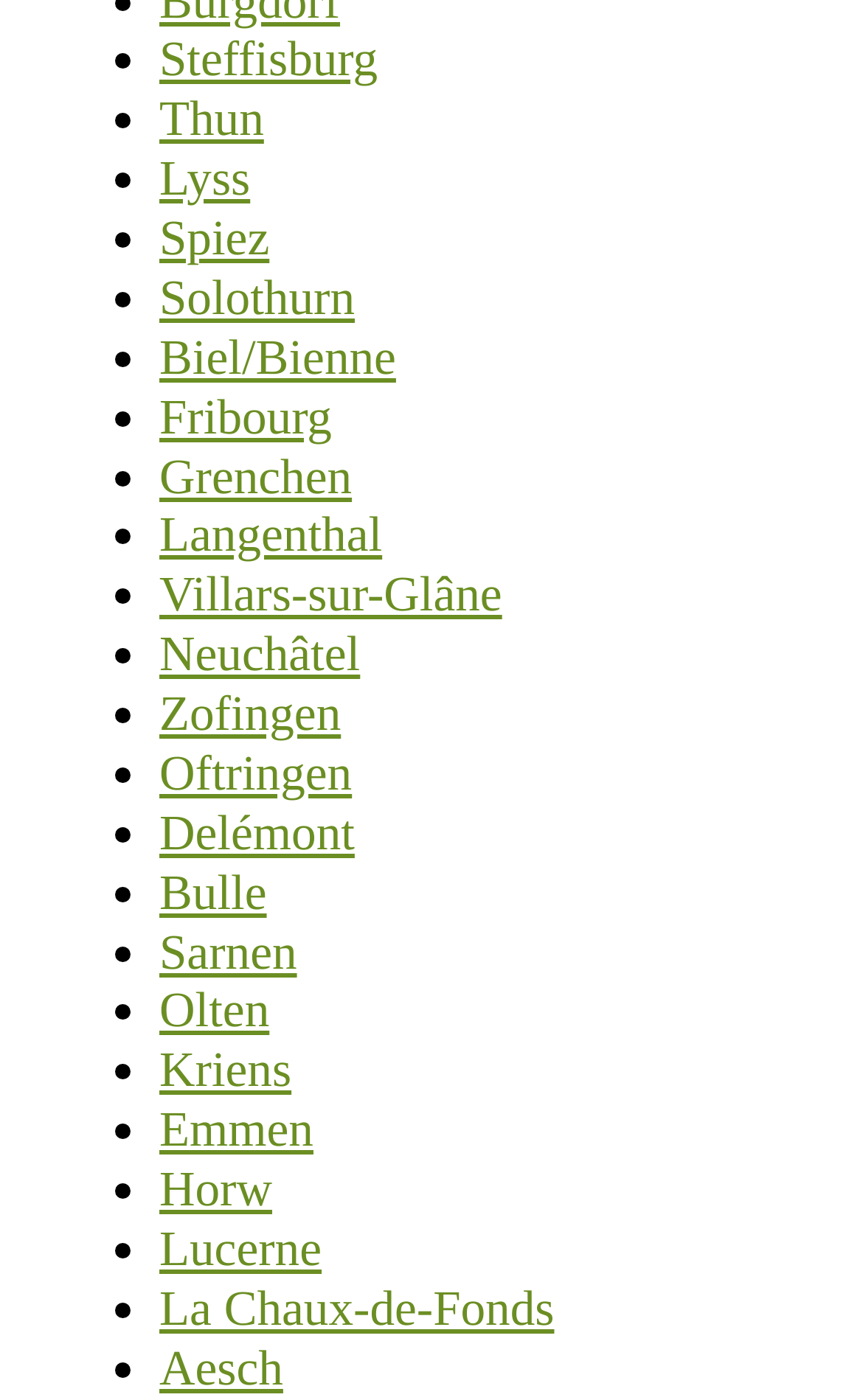Provide the bounding box coordinates of the HTML element described by the text: "Emmen". The coordinates should be in the format [left, top, right, bottom] with values between 0 and 1.

[0.185, 0.787, 0.363, 0.826]